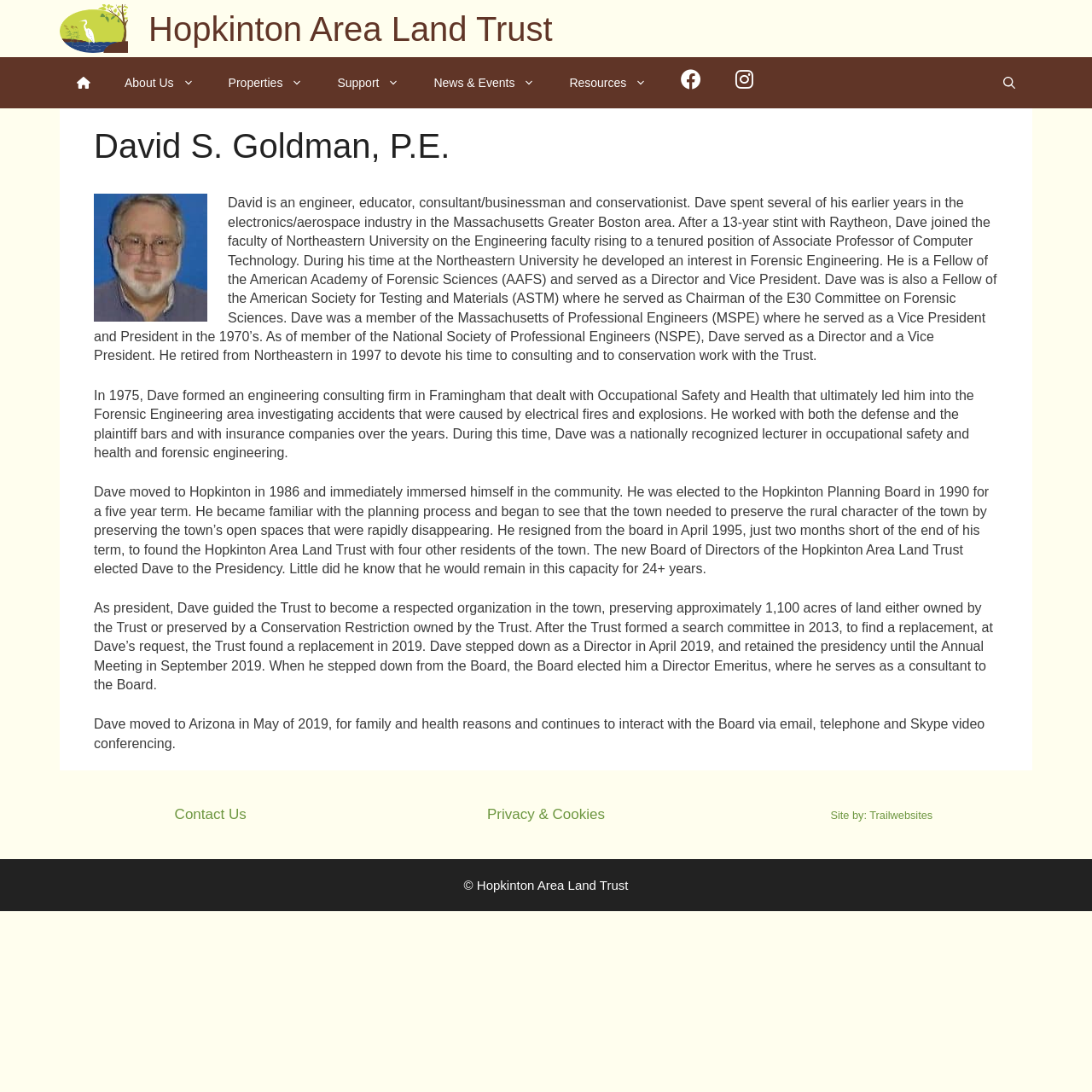Locate the bounding box coordinates of the area you need to click to fulfill this instruction: 'Follow Hopkinton Area Land Trust on Facebook'. The coordinates must be in the form of four float numbers ranging from 0 to 1: [left, top, right, bottom].

[0.608, 0.053, 0.658, 0.099]